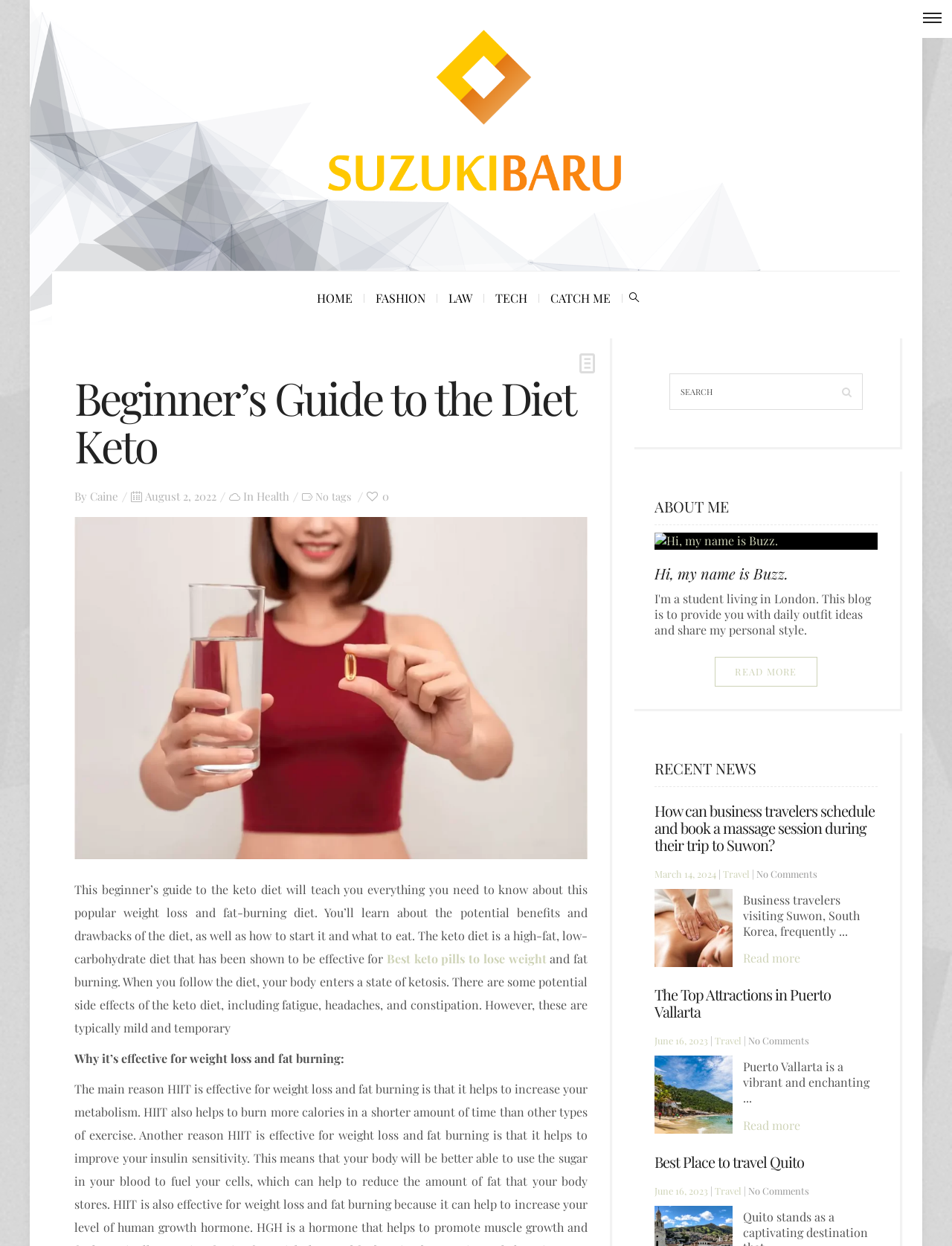Specify the bounding box coordinates of the area to click in order to follow the given instruction: "Click on the 'HOME' link."

[0.321, 0.218, 0.383, 0.261]